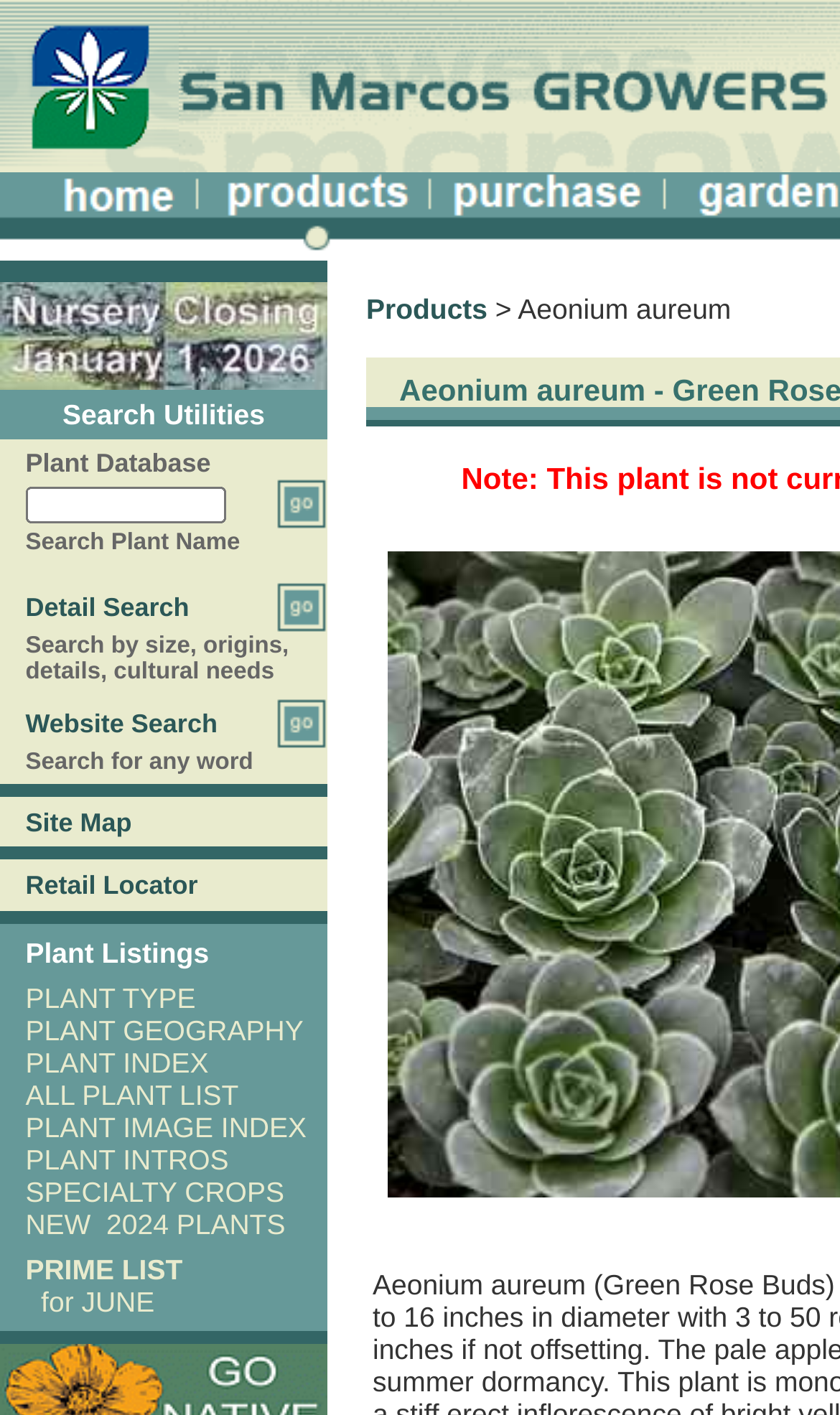Give a one-word or one-phrase response to the question:
How many main navigation links are there?

3